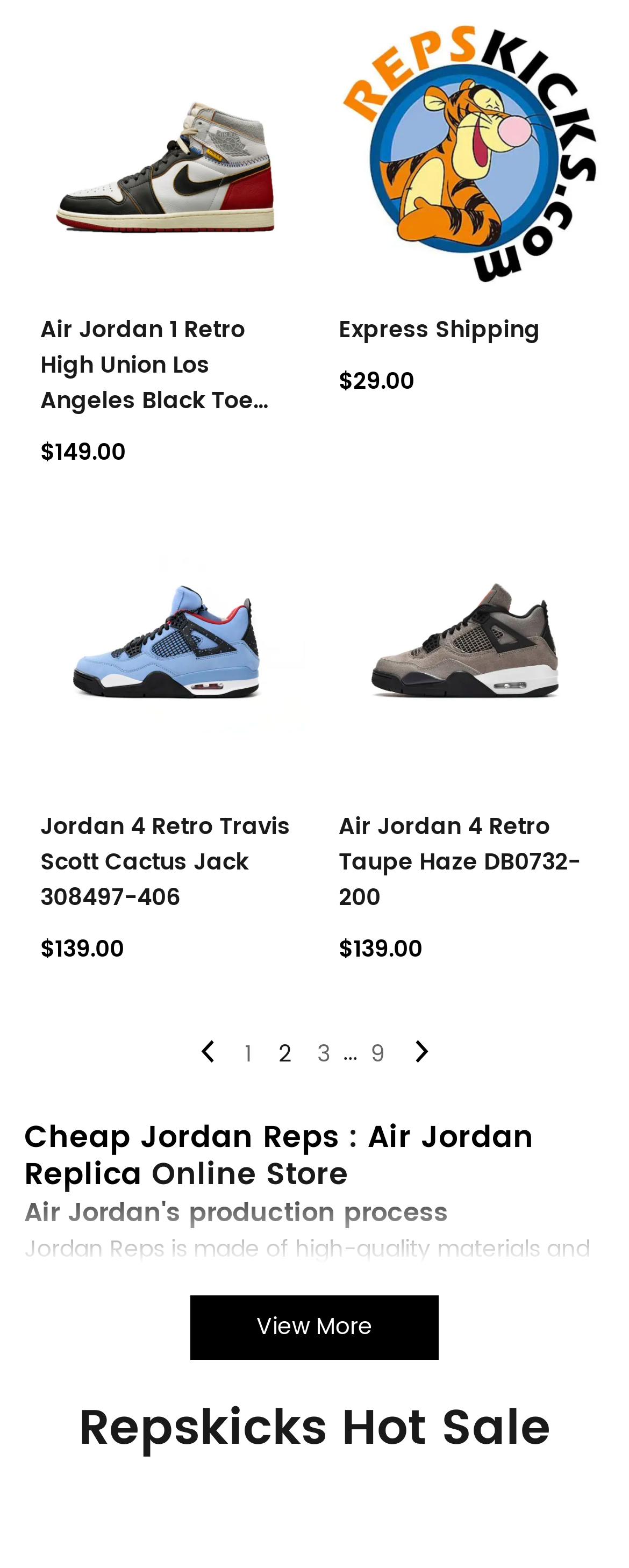Show me the bounding box coordinates of the clickable region to achieve the task as per the instruction: "Select Express Shipping option".

[0.513, 0.009, 0.962, 0.189]